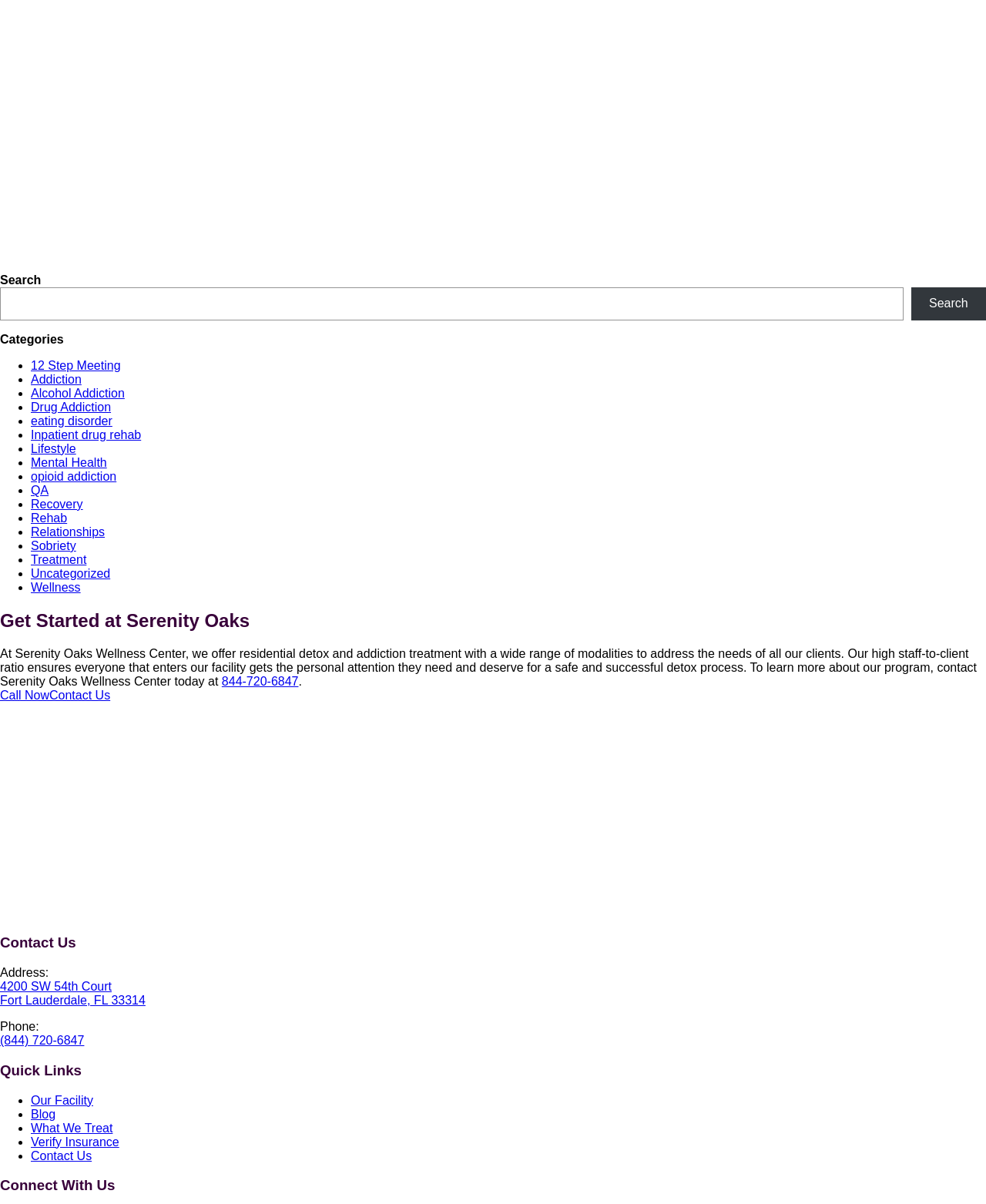Please determine the bounding box coordinates for the UI element described as: "Inpatient drug rehab".

[0.031, 0.356, 0.143, 0.367]